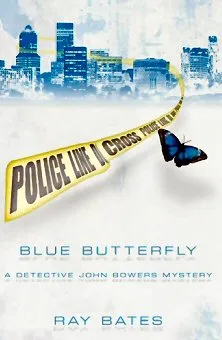Provide a comprehensive description of the image.

The image showcases the book cover of "Blue Butterfly," a captivating mystery novel by Ray Bates. Dominating the design is a striking blue butterfly that flits near a yellow police tape bearing the words "POLICE LINE / DO NOT CROSS," suggesting a storyline infused with intrigue and crime. The background features a blurred cityscape, hinting at an urban setting where the mystery unfolds. Below the police tape, the book title "BLUE BUTTERFLY" is prominently displayed, emphasizing the novel's thematic connection to detective work. Underneath the title, the subtitle reads "A Detective John Bowers Mystery," indicating that this book is part of a series centered around the character of Detective John Bowers. This visually appealing cover combines elements of suspense and elegance, enticing readers to delve into a tale of mystery and investigation.